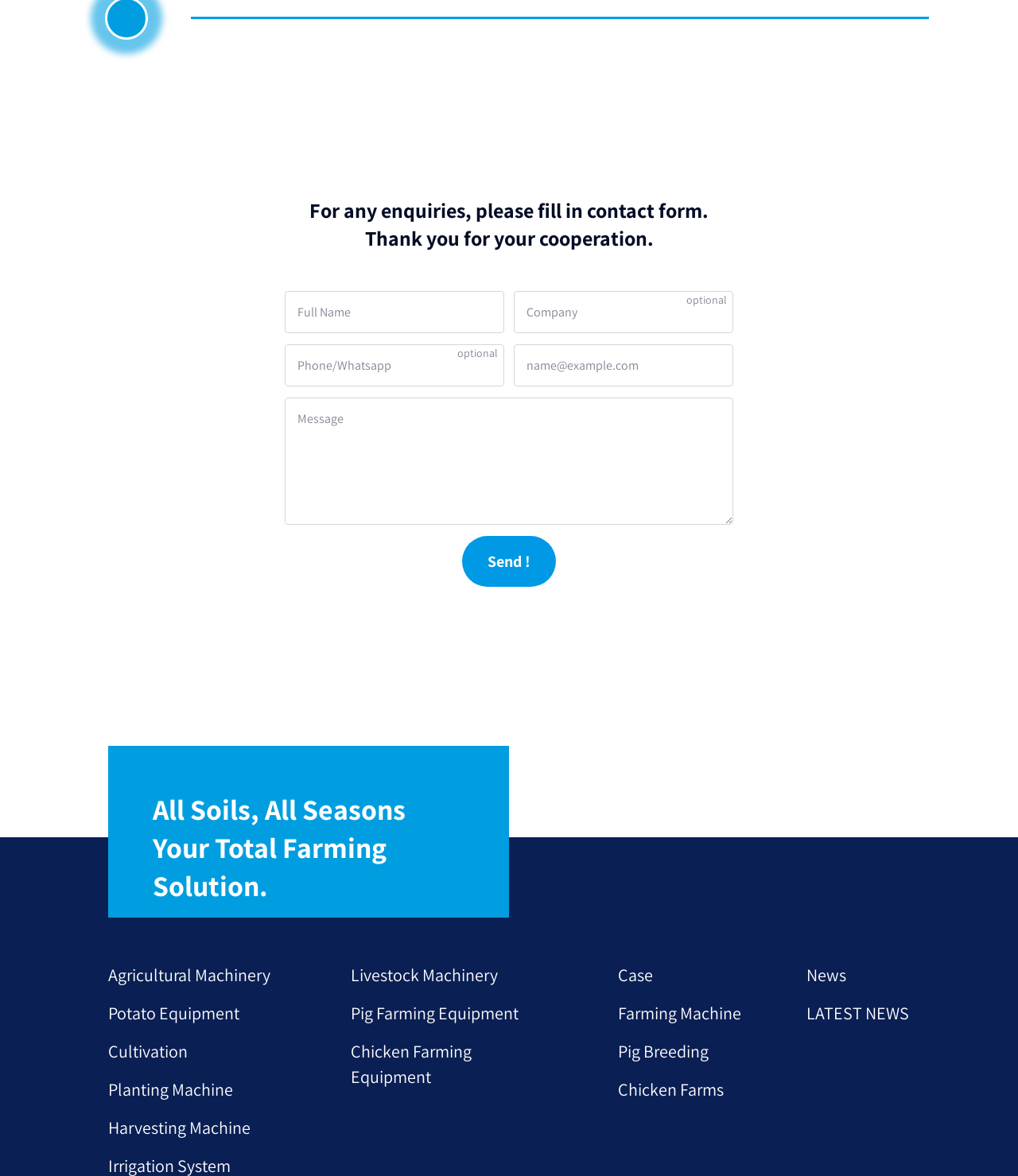Locate the bounding box coordinates of the area that needs to be clicked to fulfill the following instruction: "Enter phone number". The coordinates should be in the format of four float numbers between 0 and 1, namely [left, top, right, bottom].

[0.28, 0.293, 0.496, 0.328]